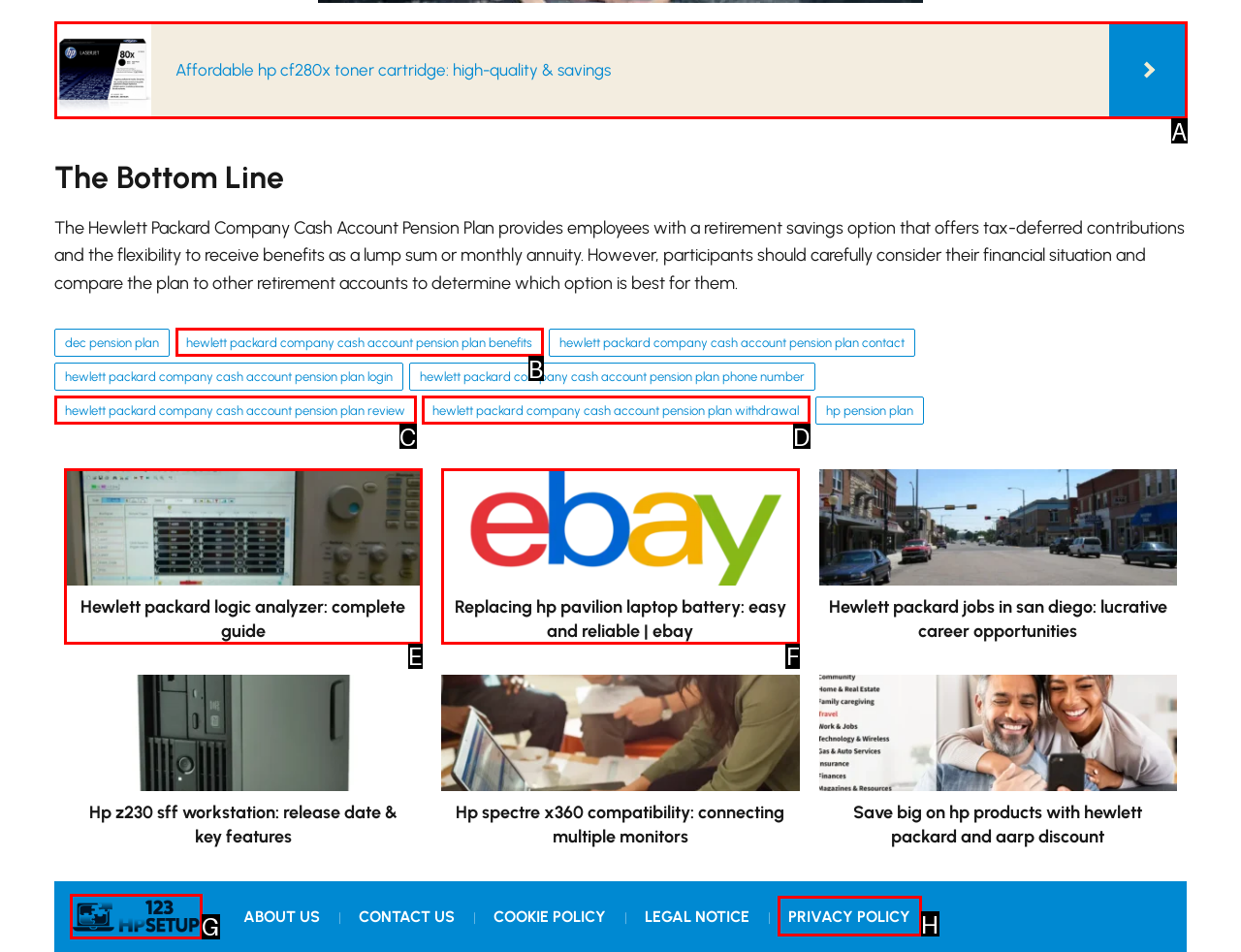From the options provided, determine which HTML element best fits the description: Log in / Sign up. Answer with the correct letter.

None